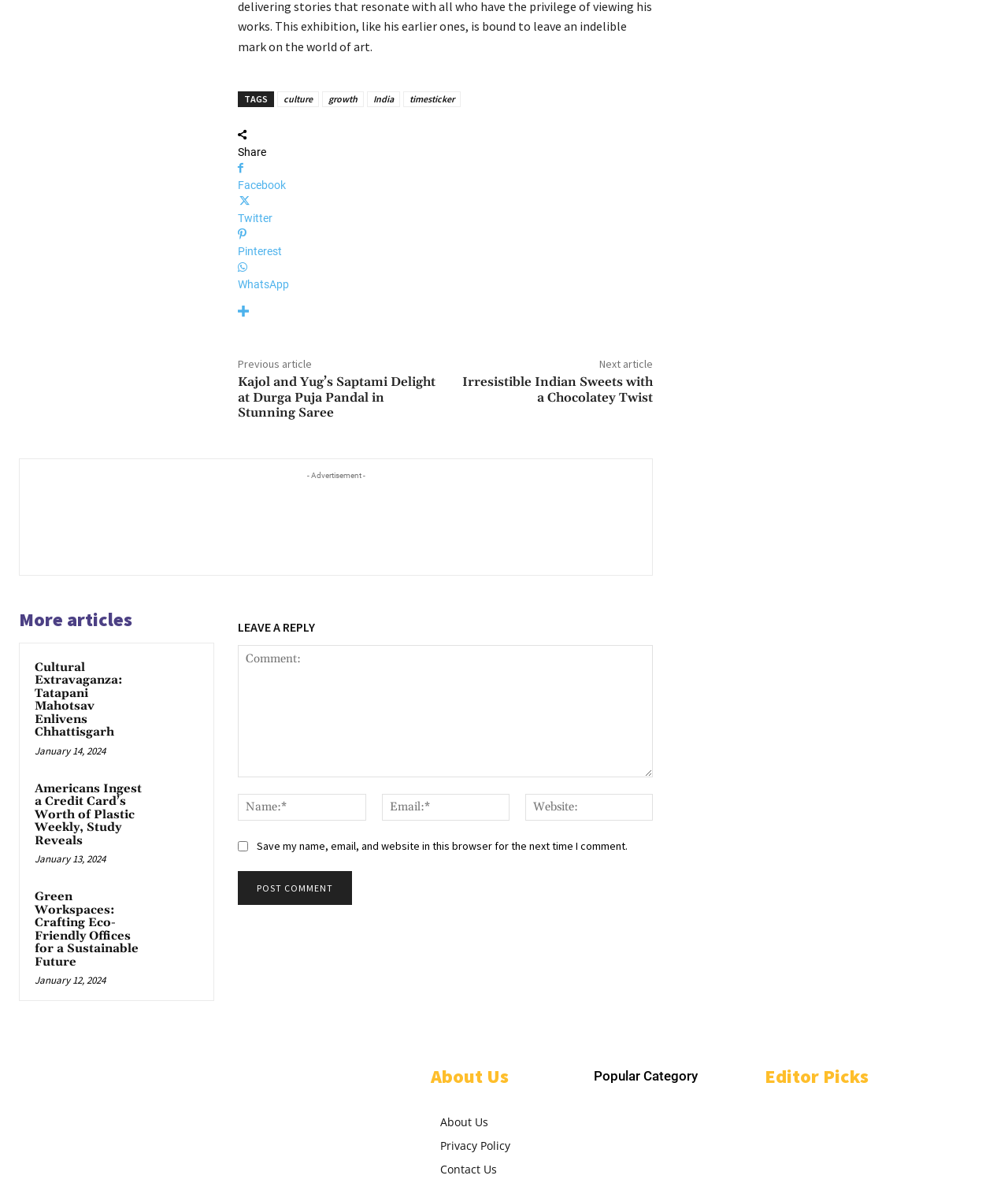Find the bounding box coordinates of the element you need to click on to perform this action: 'Share on Facebook'. The coordinates should be represented by four float values between 0 and 1, in the format [left, top, right, bottom].

[0.236, 0.137, 0.648, 0.165]